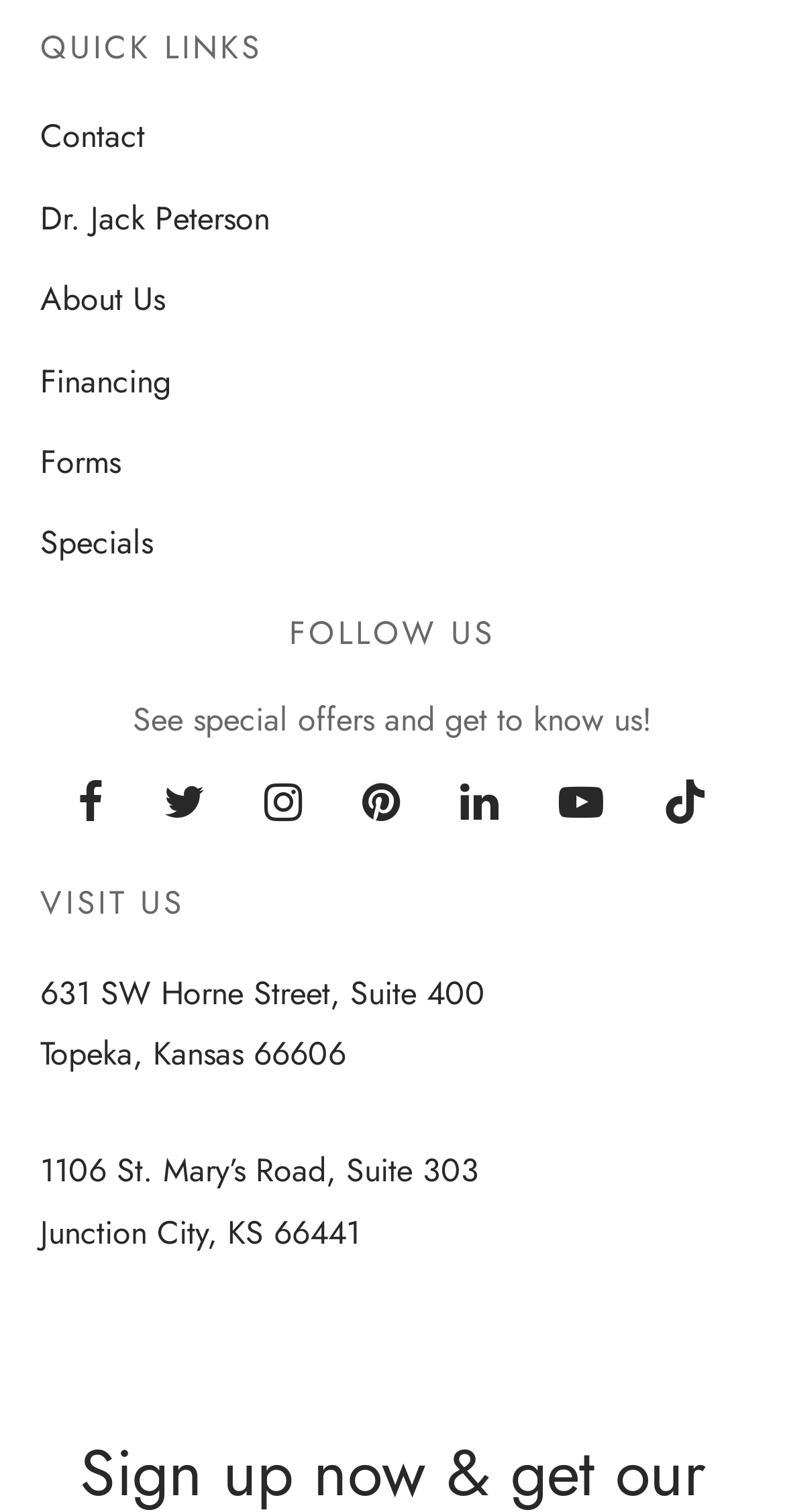Find the bounding box of the UI element described as follows: "Topeka, Kansas 66606".

[0.051, 0.677, 0.441, 0.717]